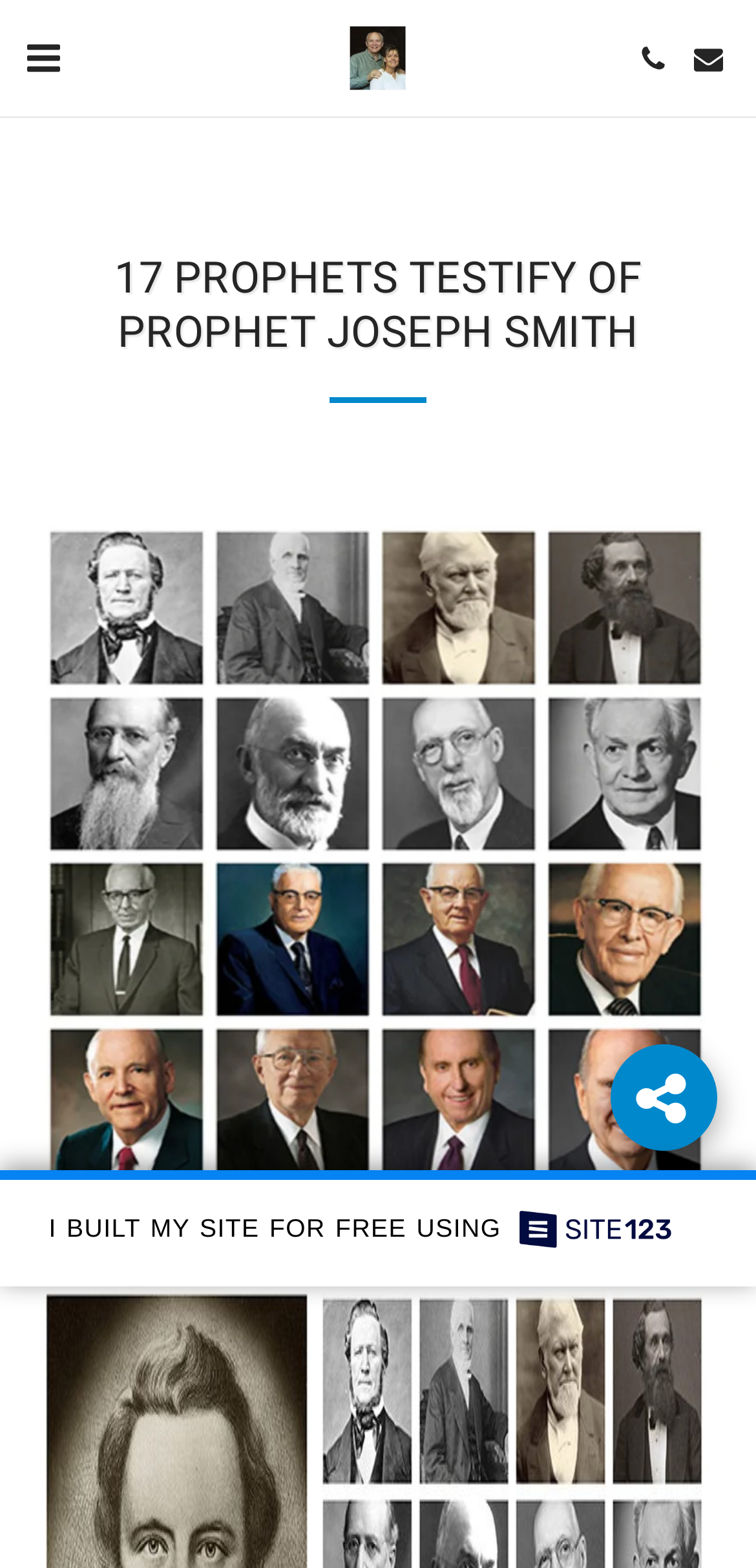Answer the following query with a single word or phrase:
How many buttons are on the webpage?

4